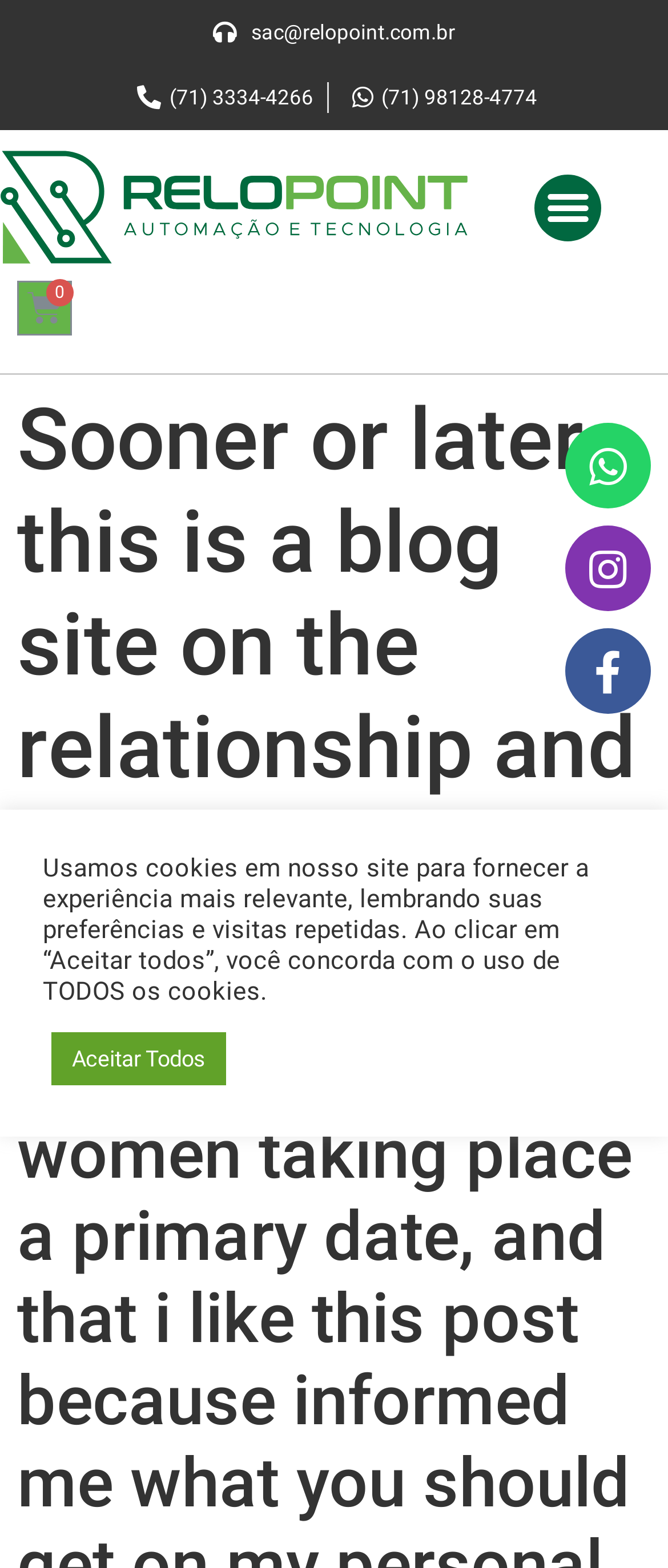What is the phone number for contact?
Can you offer a detailed and complete answer to this question?

I found the phone number by looking at the static text element with the bounding box coordinates [0.254, 0.055, 0.469, 0.07], which contains the phone number '(71) 3334-4266'.